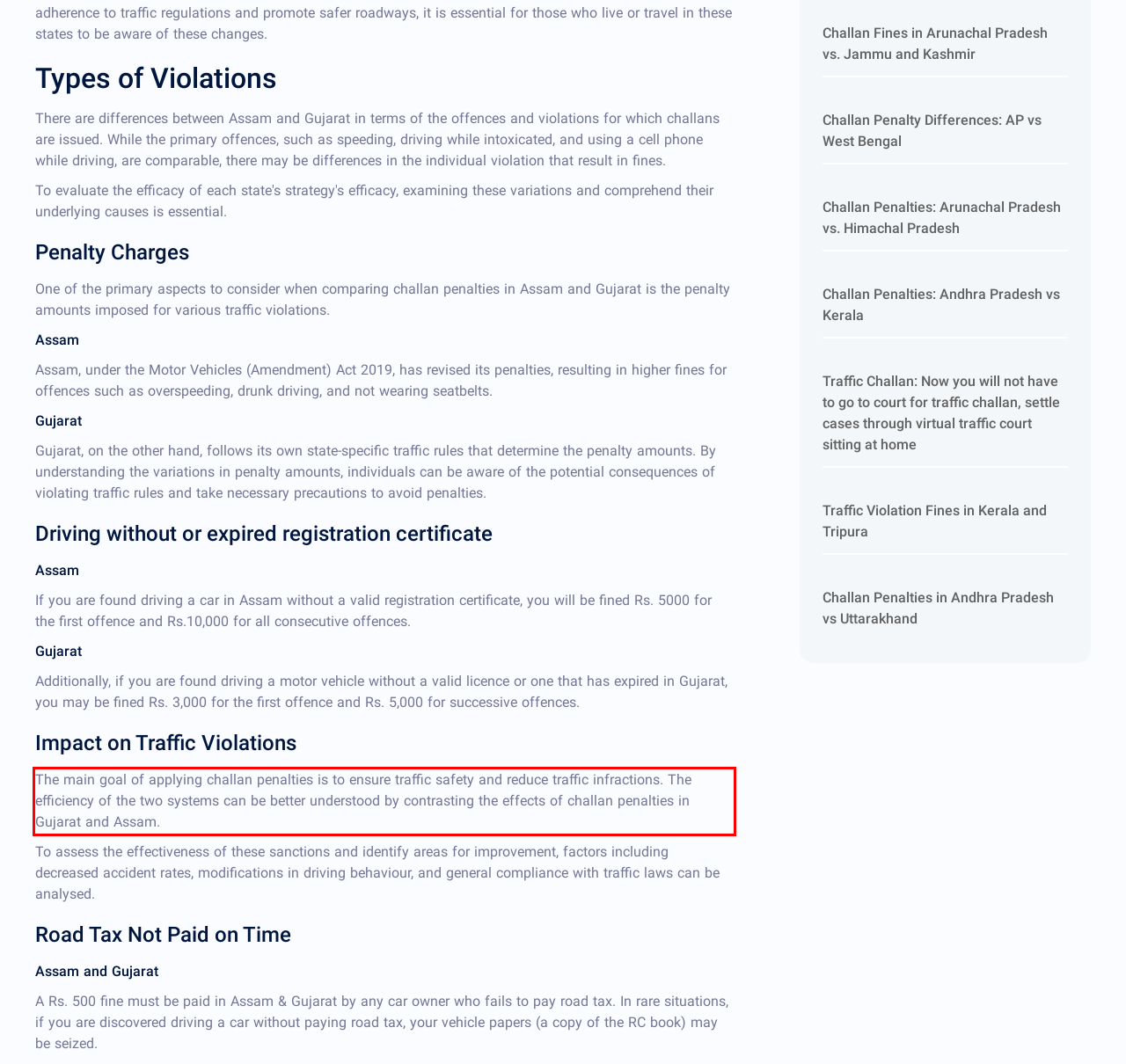Please use OCR to extract the text content from the red bounding box in the provided webpage screenshot.

The main goal of applying challan penalties is to ensure traffic safety and reduce traffic infractions. The efficiency of the two systems can be better understood by contrasting the effects of challan penalties in Gujarat and Assam.